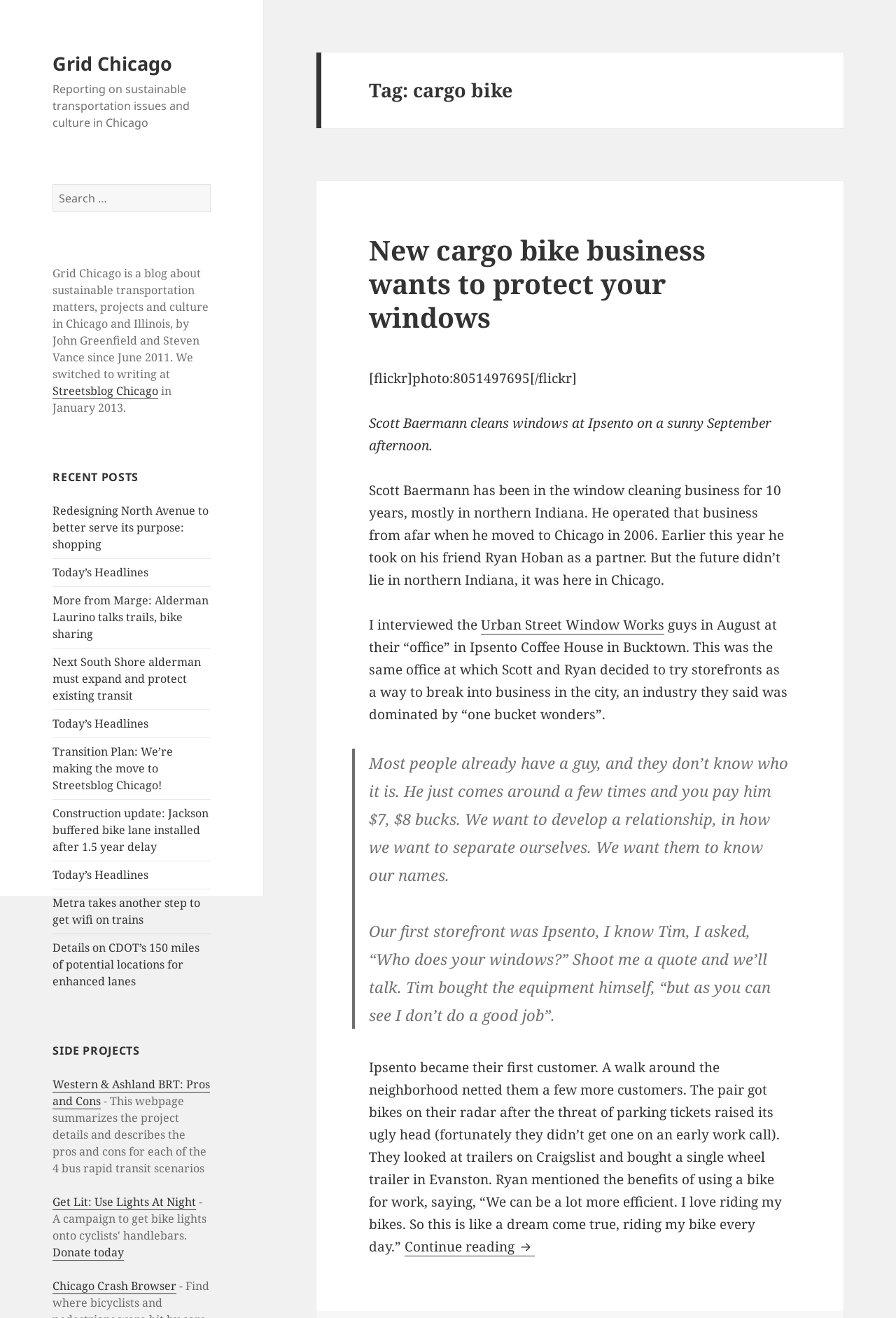What is the name of the blog?
Please utilize the information in the image to give a detailed response to the question.

The name of the blog can be found in the top-left corner of the webpage, where it says 'cargo bike – Grid Chicago'. This is also the title of the webpage.